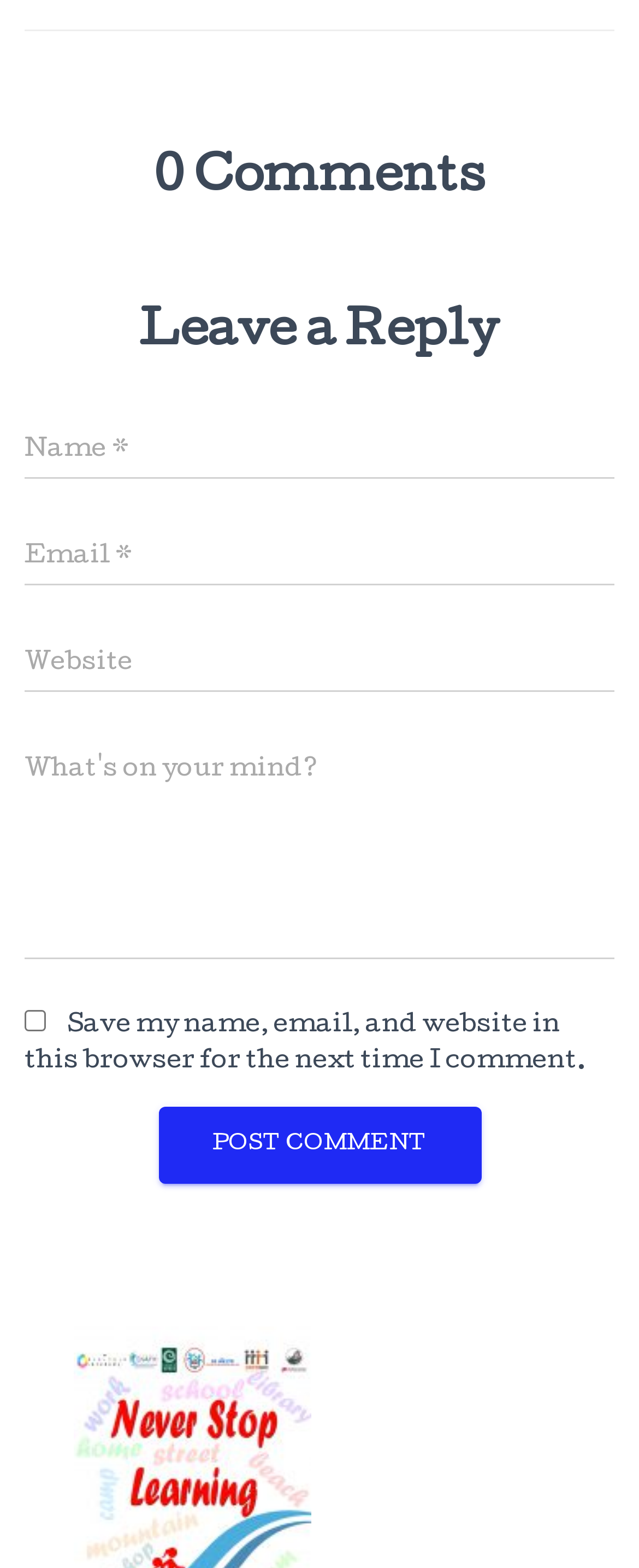Please provide the bounding box coordinates for the UI element as described: "TEAM". The coordinates must be four floats between 0 and 1, represented as [left, top, right, bottom].

None